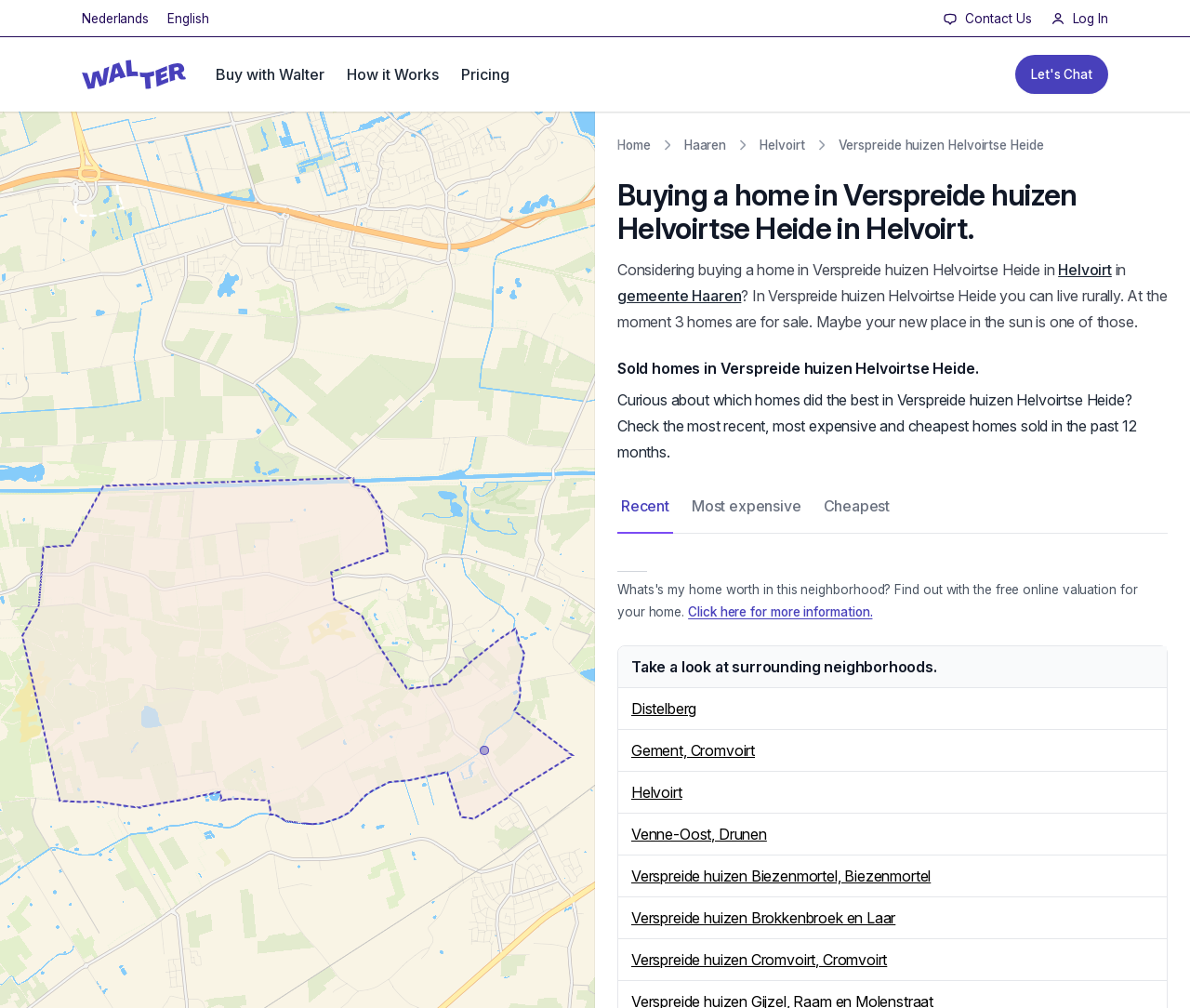Bounding box coordinates are to be given in the format (top-left x, top-left y, bottom-right x, bottom-right y). All values must be floating point numbers between 0 and 1. Provide the bounding box coordinate for the UI element described as: Buy with Walter

[0.181, 0.037, 0.273, 0.111]